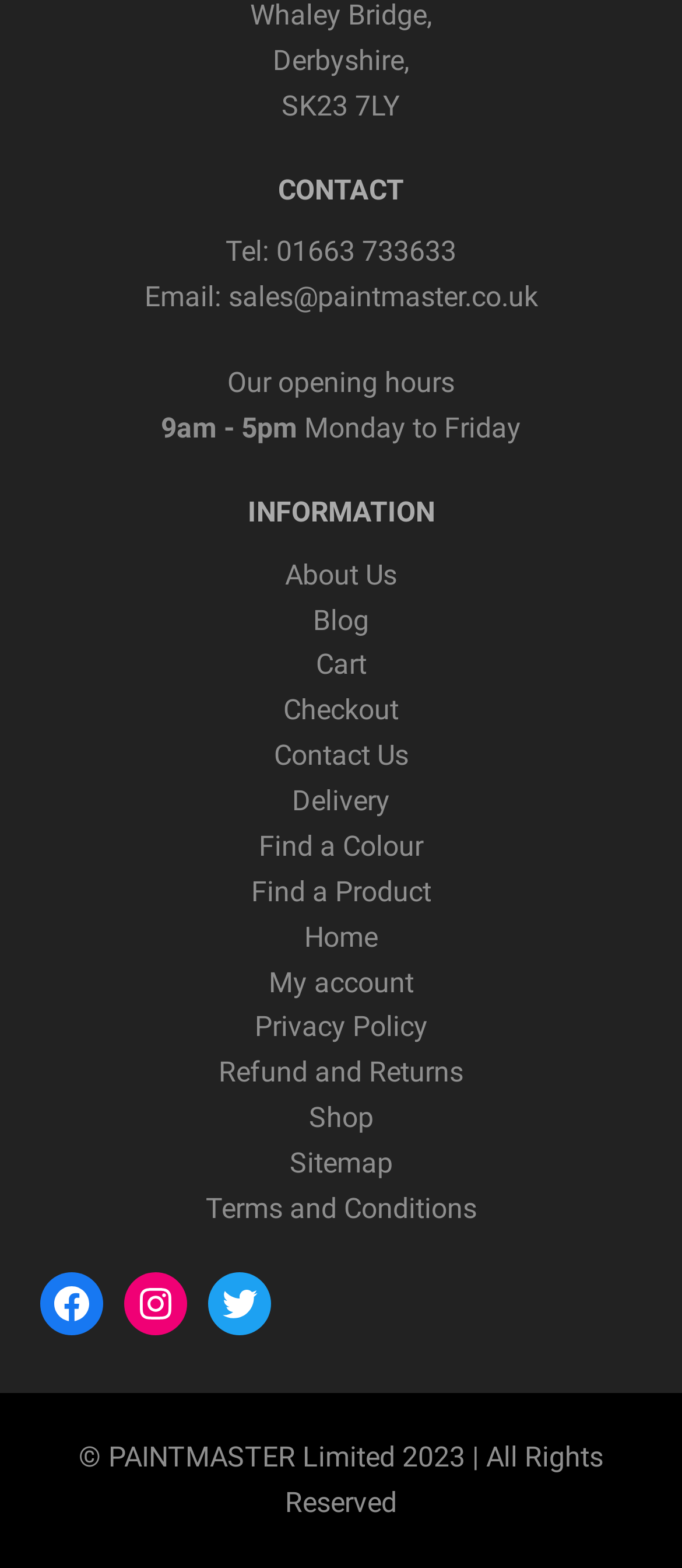Find and indicate the bounding box coordinates of the region you should select to follow the given instruction: "View the 'Contact Us' page".

[0.401, 0.471, 0.599, 0.492]